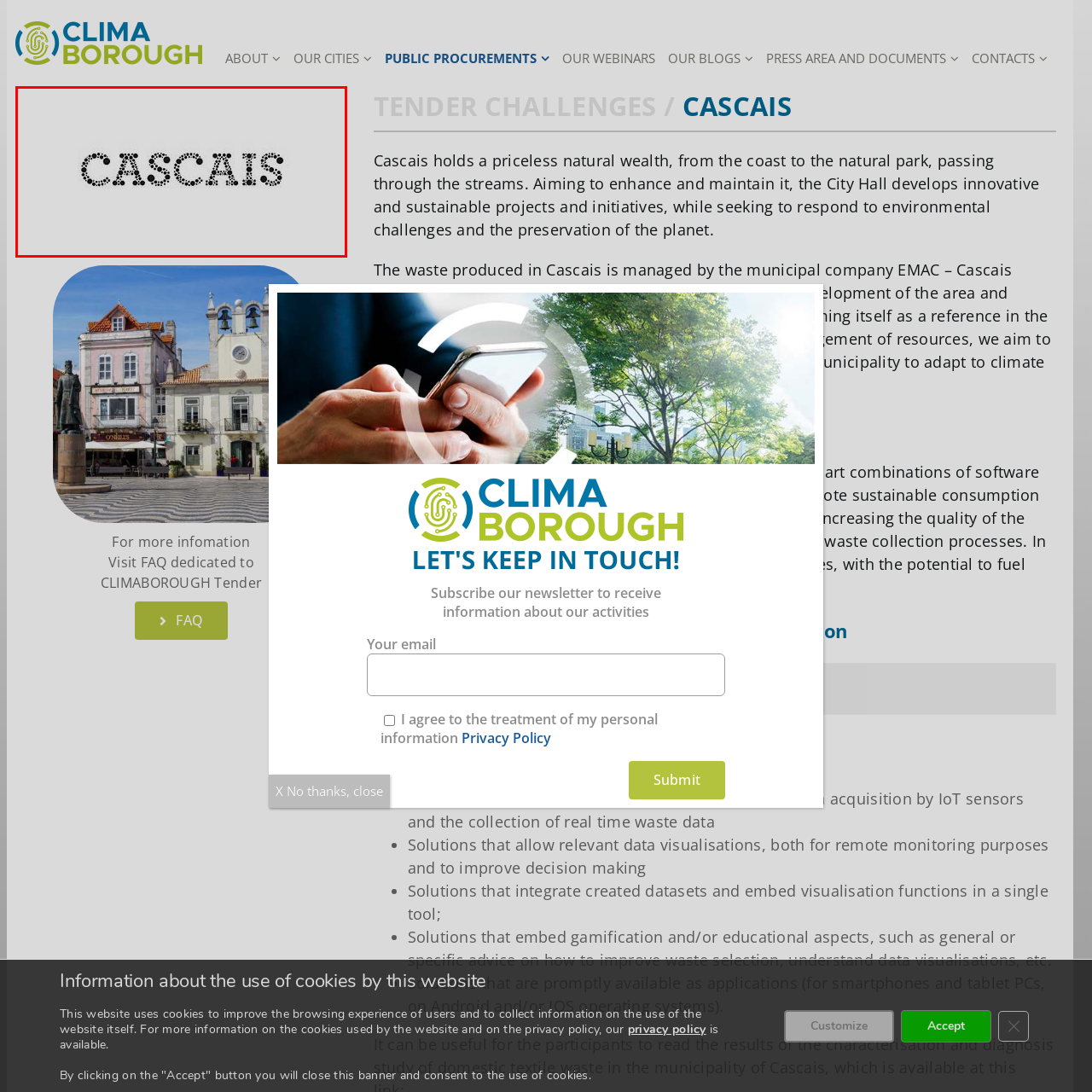Describe in detail what is happening in the image highlighted by the red border.

The image features the name "Cascais" stylized in bold typography composed of a pattern of dots, creating a visually striking and artistic representation of the text. The use of varying sizes of dots adds depth and texture, enhancing the contemporary feel of the design. The background is a soft gray, which contrasts with the black lettering, making the word stand out prominently. Cascais is a coastal town known for its natural beauty and sustainability initiatives, reflecting the vibrant culture and environmental consciousness of the area.